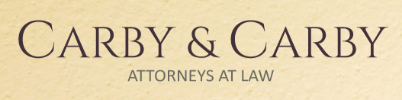Describe all the important aspects and features visible in the image.

The image showcases the logo for "Carby & Carby Attorneys at Law." The design prominently features the firm's name in an elegant, serif font, with "Carby & Carby" set in a larger size at the top and "ATTORNEYS AT LAW" positioned beneath in a smaller, more refined font. The color palette presents a sophisticated and professional aesthetic, enhanced by a subtle textured background that evokes a sense of reliability and trustworthiness associated with legal services. This branding reflects the firm's commitment to providing expert legal representation and personal attention to their clients.